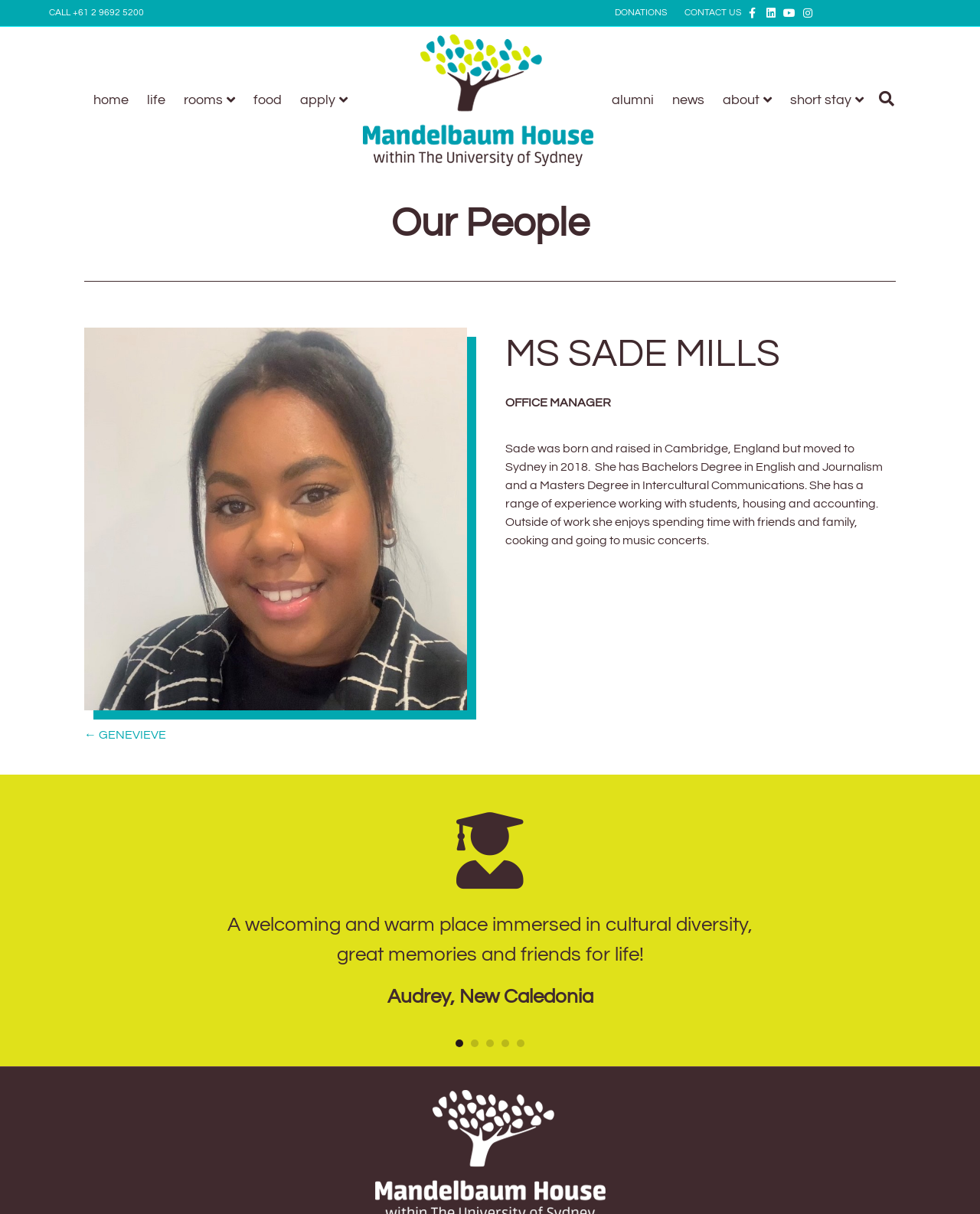Answer the following query with a single word or phrase:
What is the last menu item in the Header Menu?

short stay